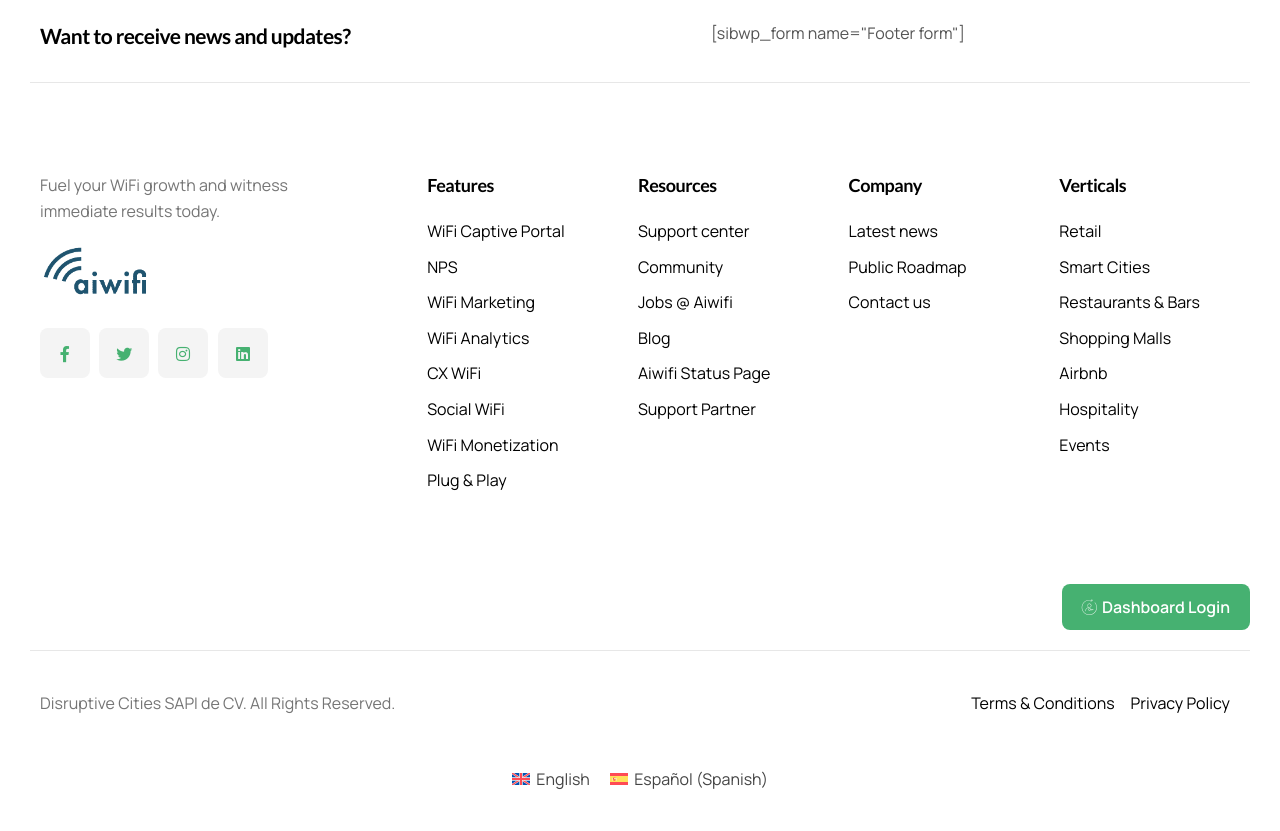Kindly determine the bounding box coordinates of the area that needs to be clicked to fulfill this instruction: "Click on the 'Want to receive news and updates?' heading".

[0.031, 0.026, 0.492, 0.063]